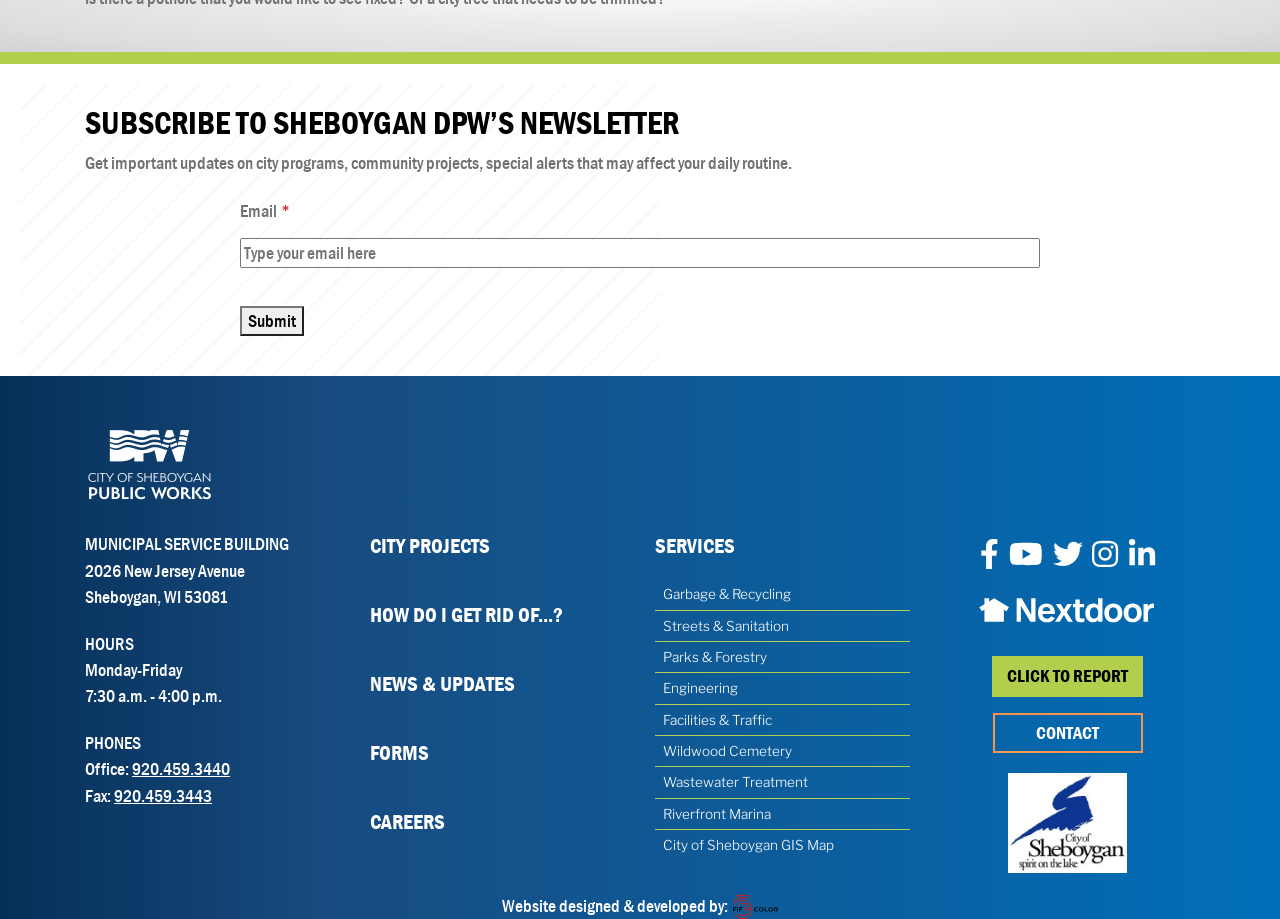Identify the bounding box coordinates for the region of the element that should be clicked to carry out the instruction: "Visit the City Projects page". The bounding box coordinates should be four float numbers between 0 and 1, i.e., [left, top, right, bottom].

[0.289, 0.578, 0.488, 0.613]